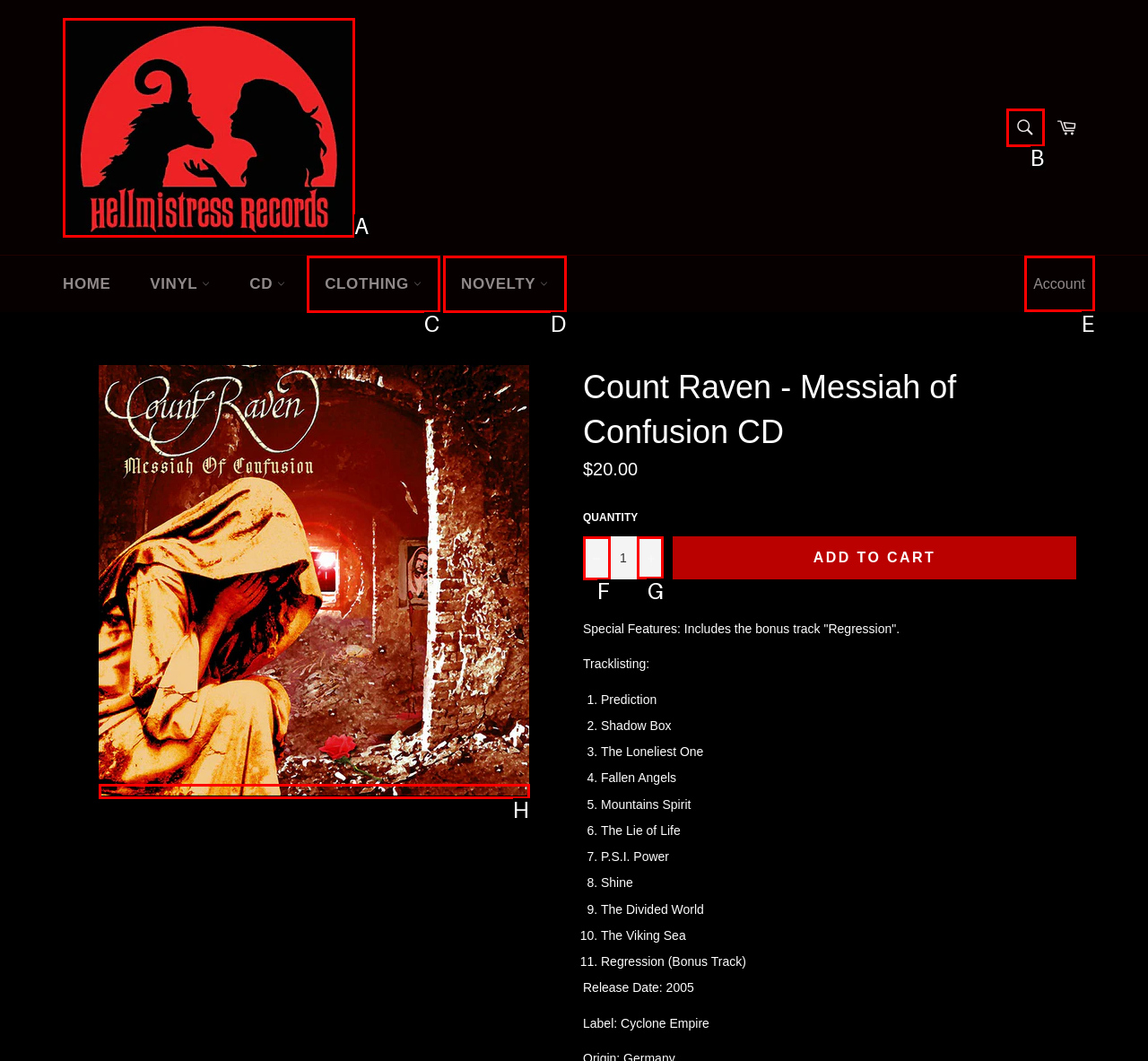Identify the correct UI element to click to achieve the task: Increase item quantity by one.
Answer with the letter of the appropriate option from the choices given.

G